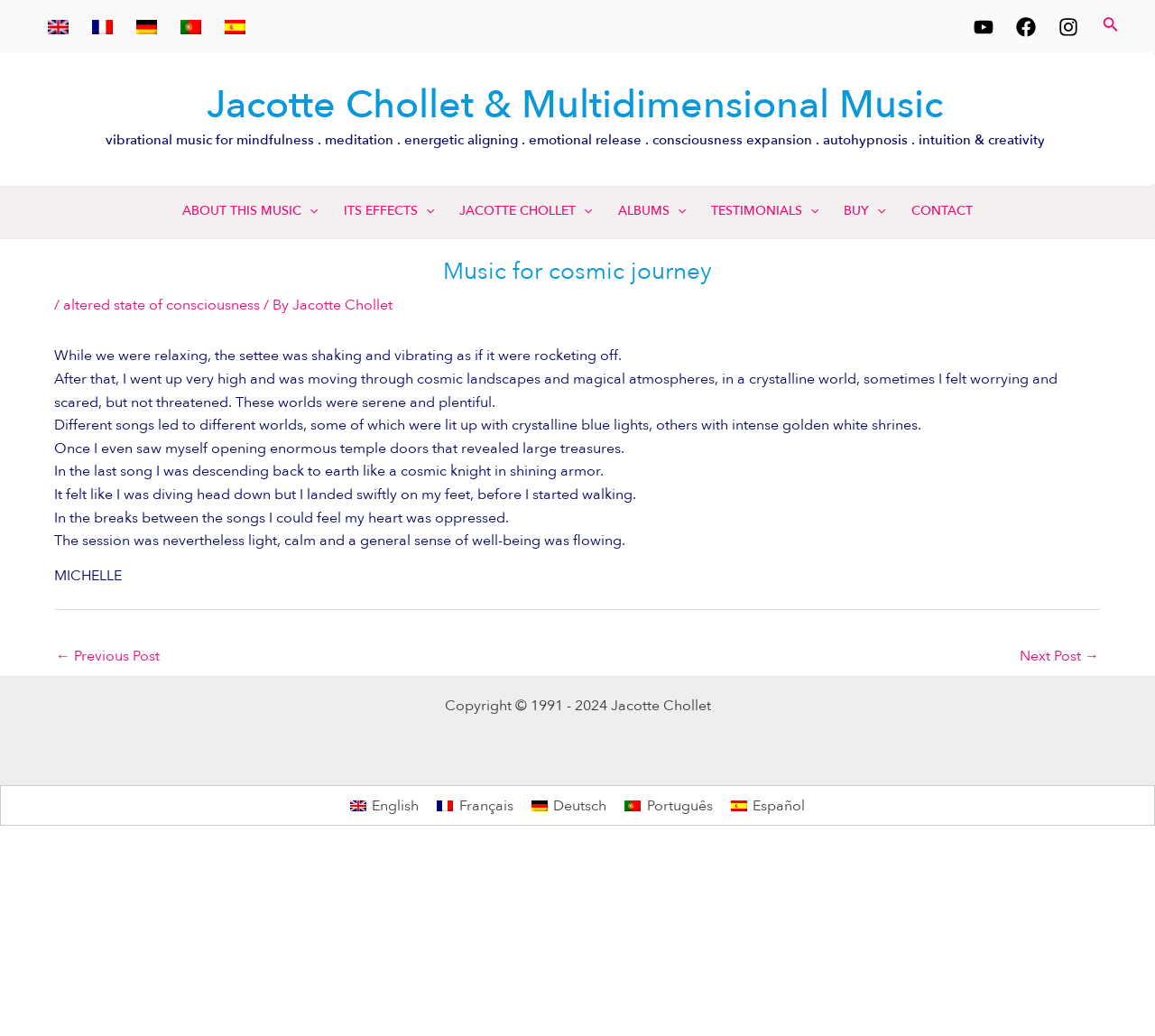Answer the following in one word or a short phrase: 
How many languages are available for the website?

5